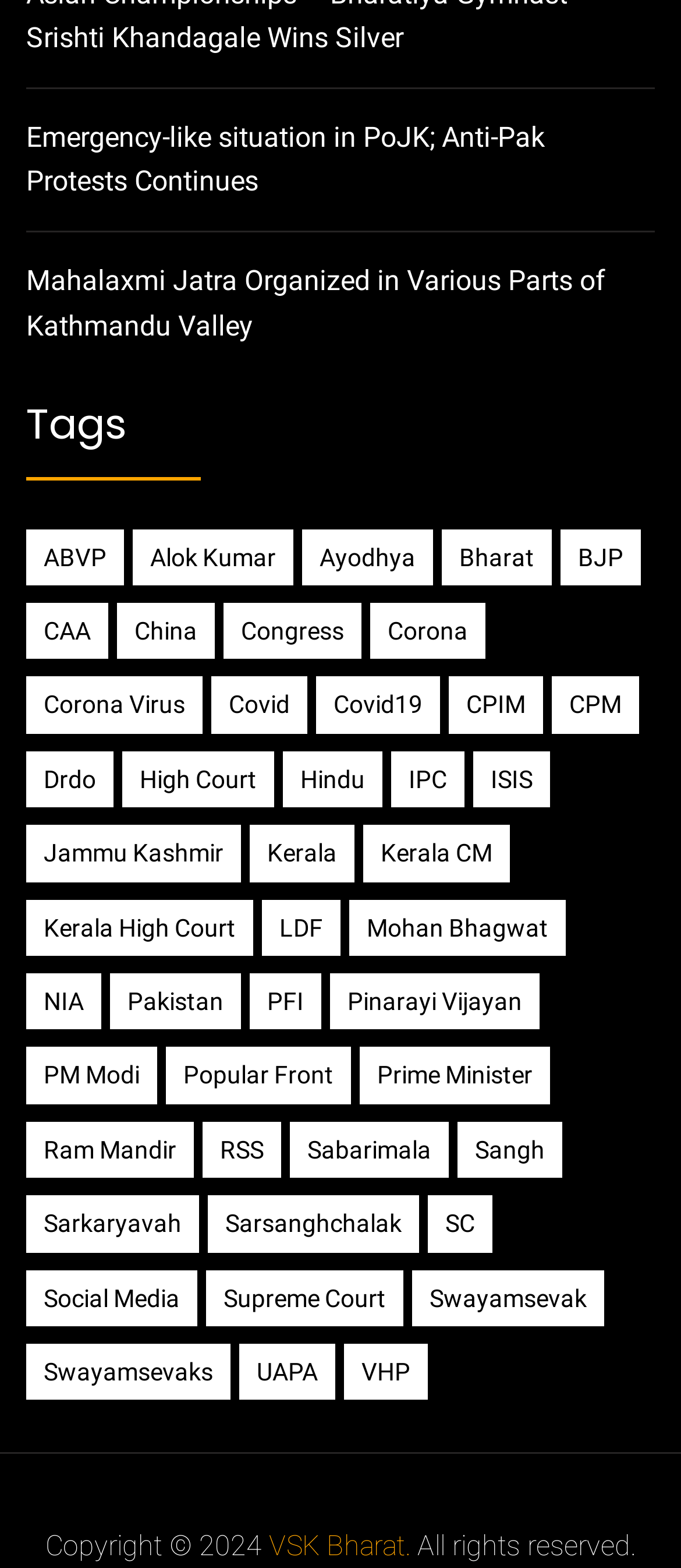Identify the bounding box coordinates for the element you need to click to achieve the following task: "Click on the link 'Corona'". The coordinates must be four float values ranging from 0 to 1, formatted as [left, top, right, bottom].

[0.544, 0.384, 0.713, 0.421]